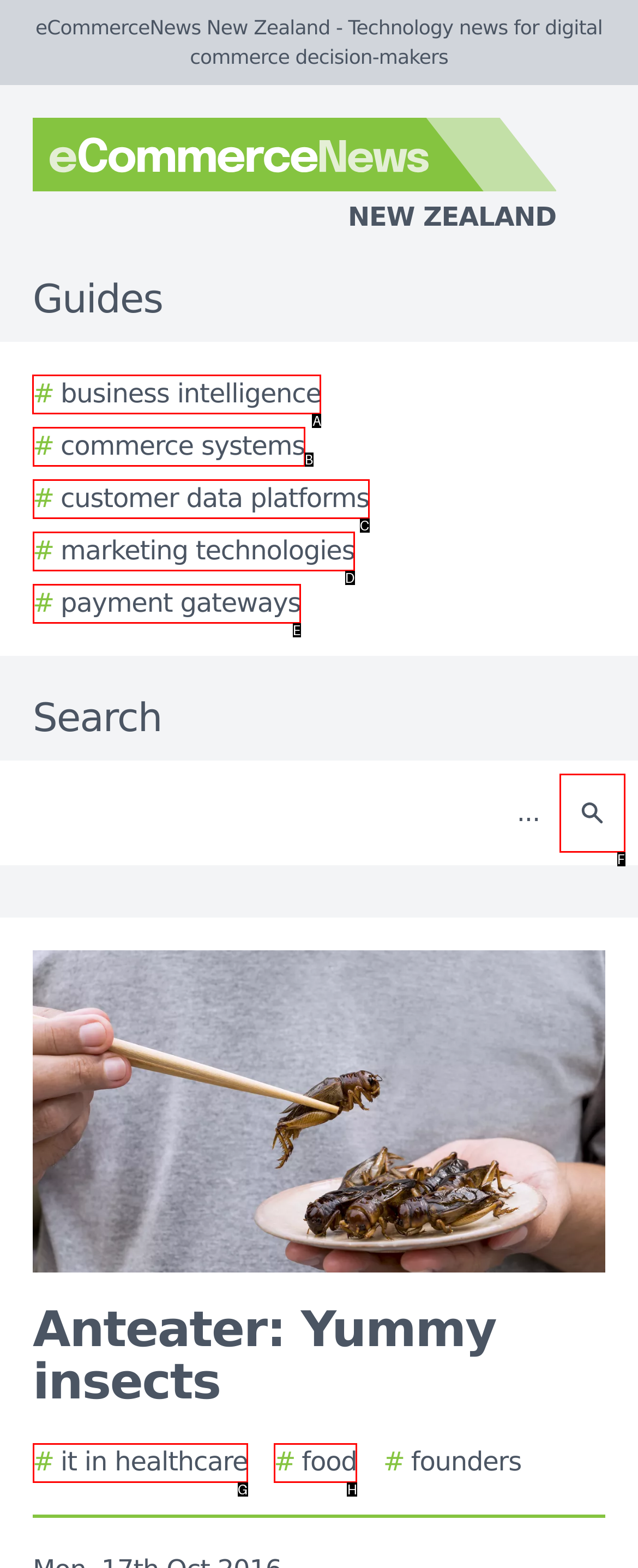Identify the letter of the UI element you should interact with to perform the task: Go to the business intelligence guide
Reply with the appropriate letter of the option.

A